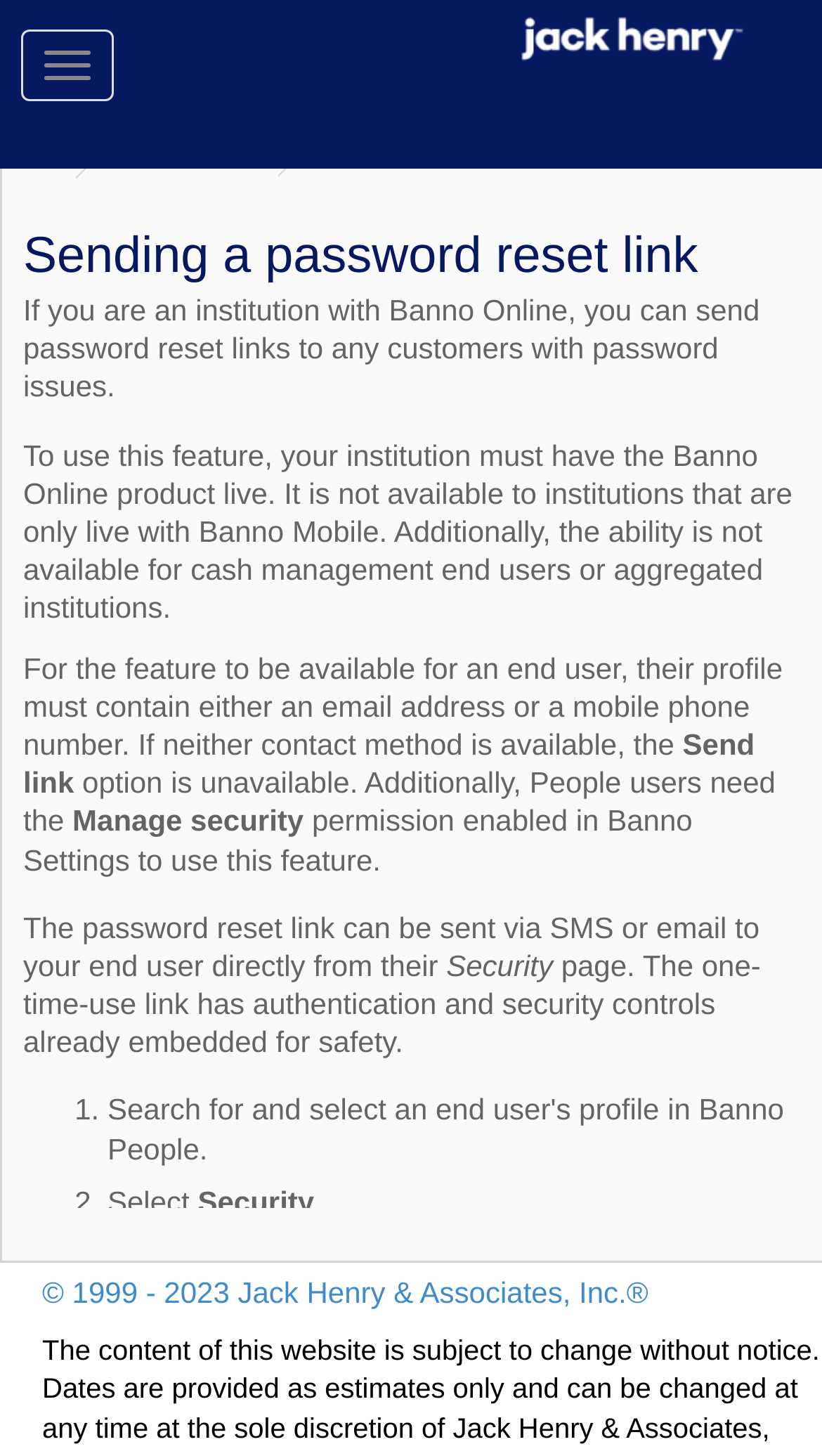Find the headline of the webpage and generate its text content.

Sending a password reset link